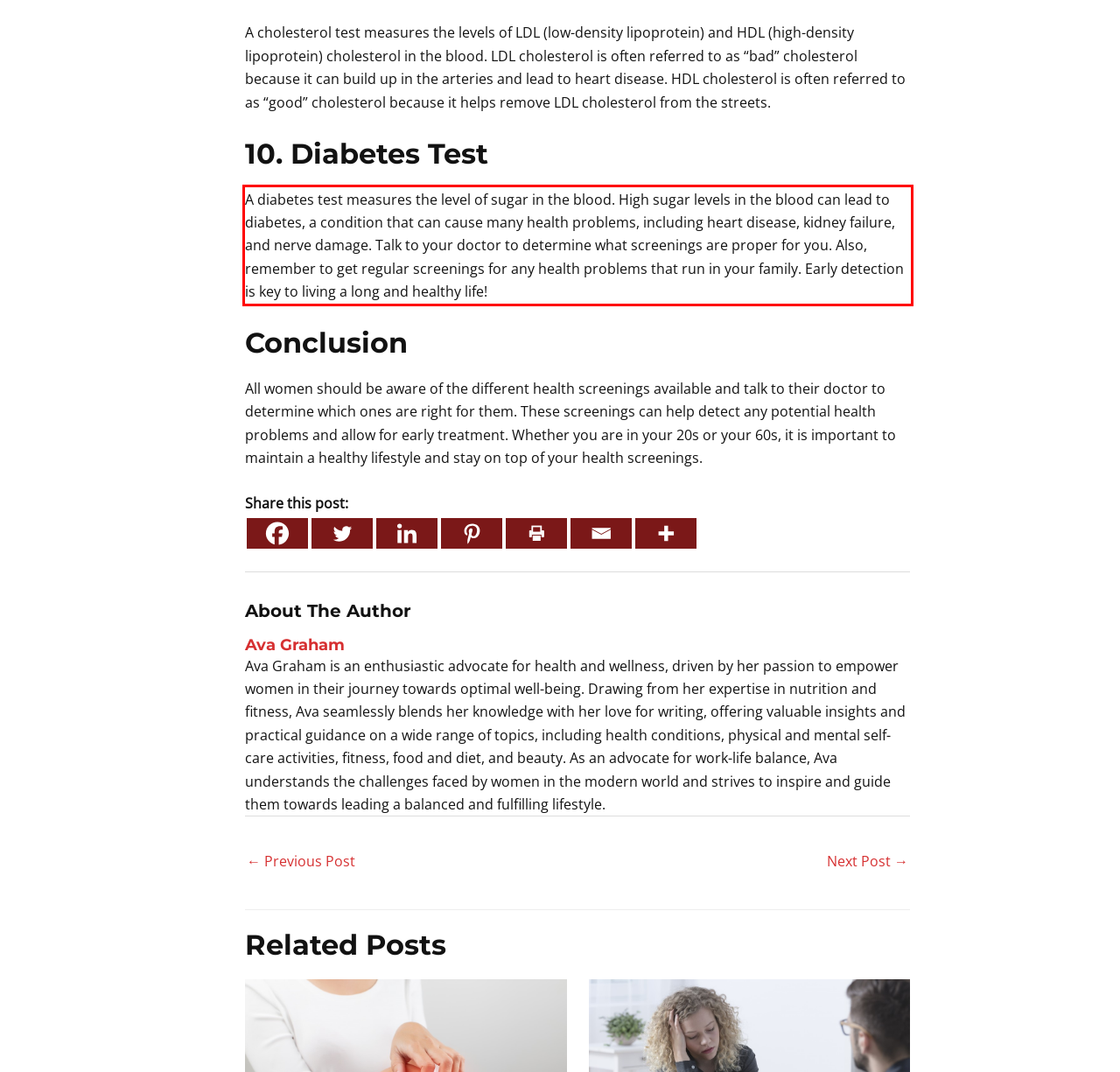Identify the text within the red bounding box on the webpage screenshot and generate the extracted text content.

A diabetes test measures the level of sugar in the blood. High sugar levels in the blood can lead to diabetes, a condition that can cause many health problems, including heart disease, kidney failure, and nerve damage. Talk to your doctor to determine what screenings are proper for you. Also, remember to get regular screenings for any health problems that run in your family. Early detection is key to living a long and healthy life!